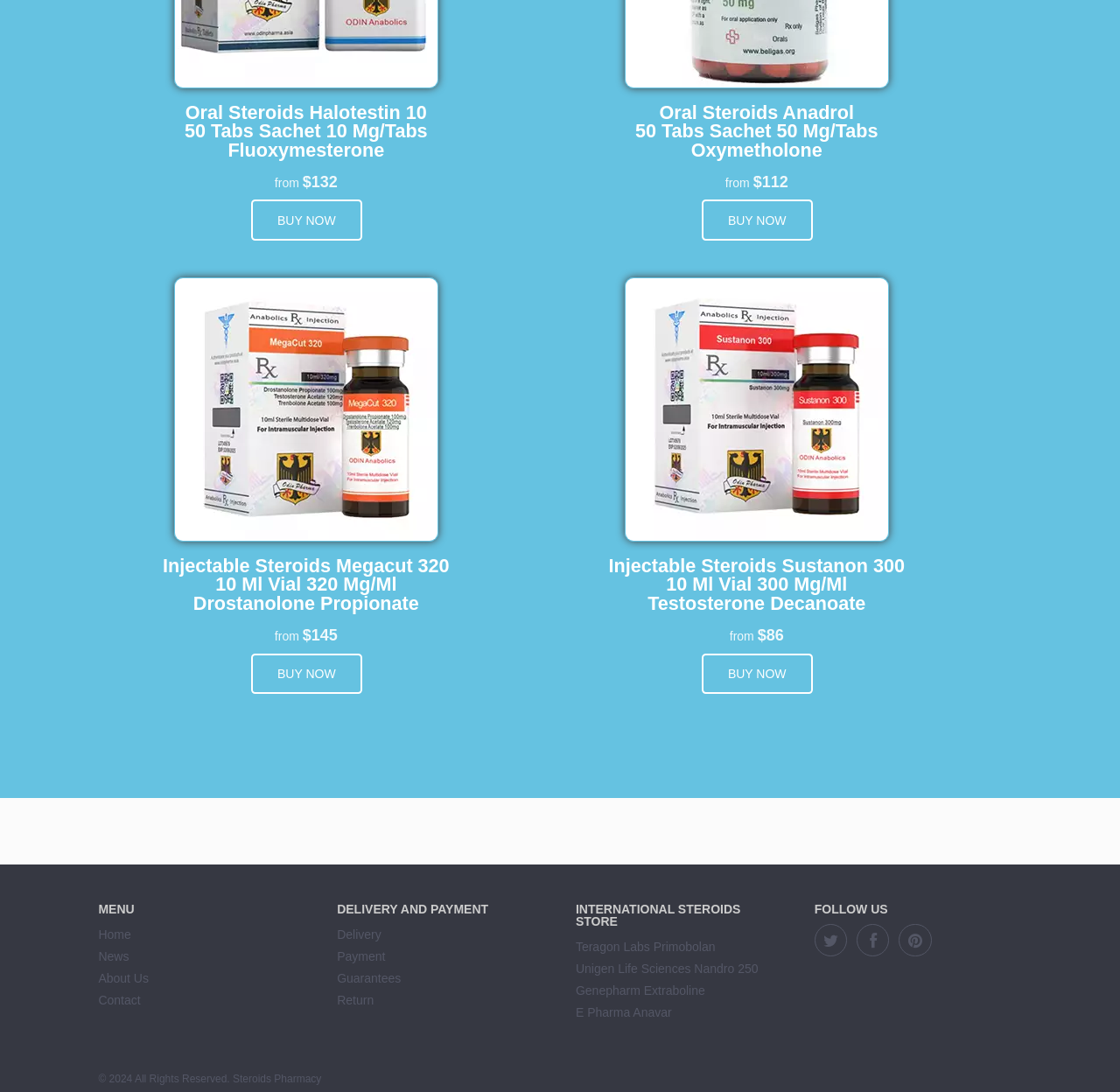What is the price of Oral Steroids Halotestin?
Please answer the question with a detailed and comprehensive explanation.

I found the answer by looking at the StaticText element with the text '$132' which is located near the heading 'Oral Steroids Halotestin 10 50 Tabs Sachet 10 Mg/Tabs Fluoxymesterone'.